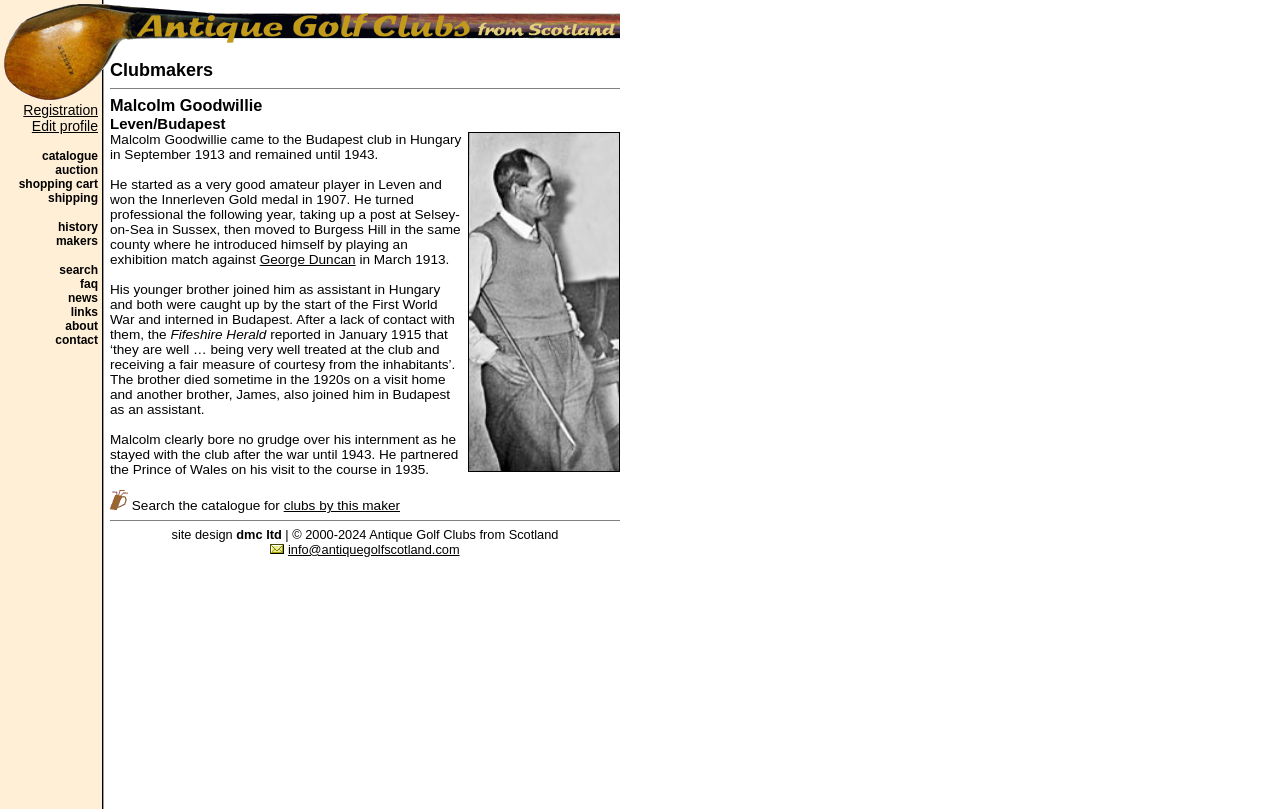Please provide the bounding box coordinates for the UI element as described: "parent_node: Registration". The coordinates must be four floats between 0 and 1, represented as [left, top, right, bottom].

[0.0, 0.111, 0.086, 0.13]